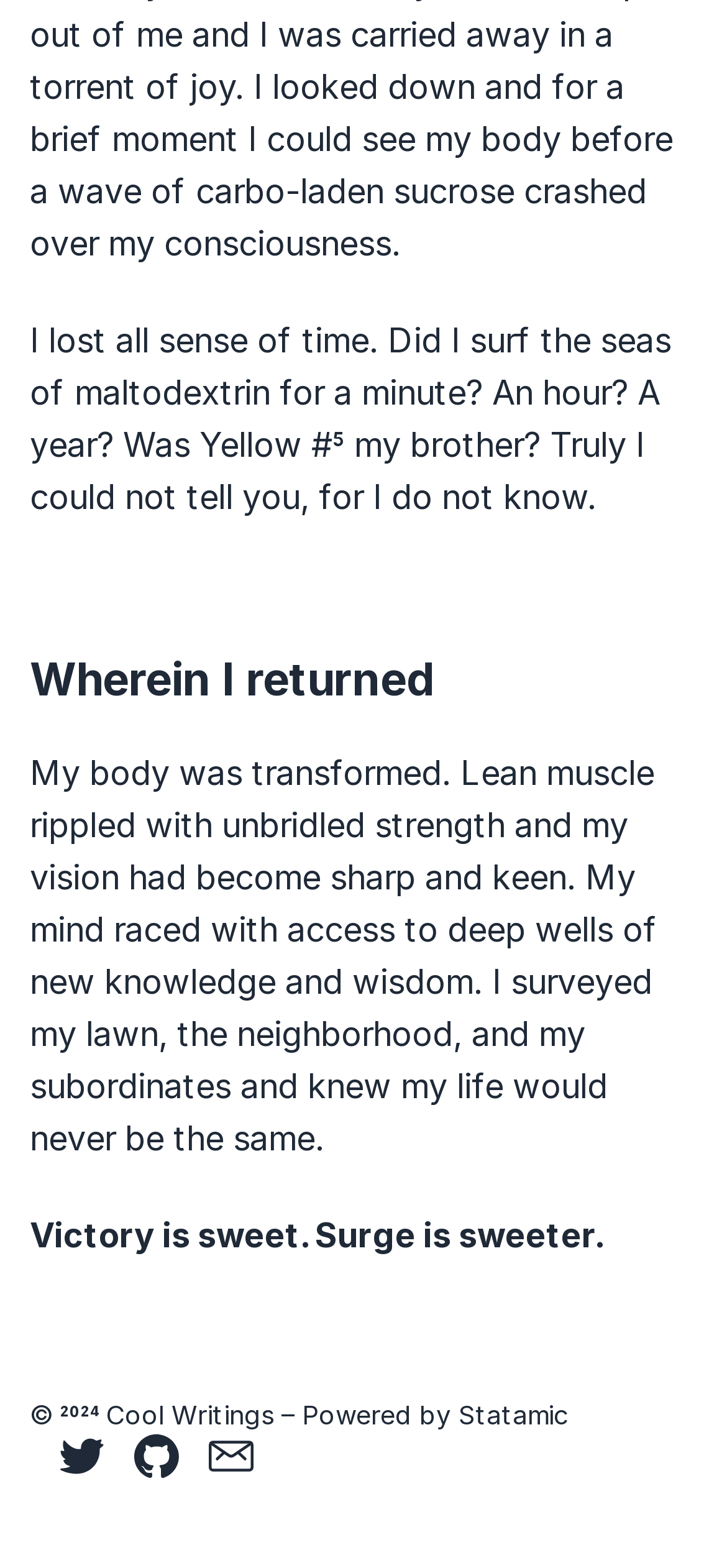Bounding box coordinates are specified in the format (top-left x, top-left y, bottom-right x, bottom-right y). All values are floating point numbers bounded between 0 and 1. Please provide the bounding box coordinate of the region this sentence describes: >

[0.185, 0.914, 0.246, 0.942]